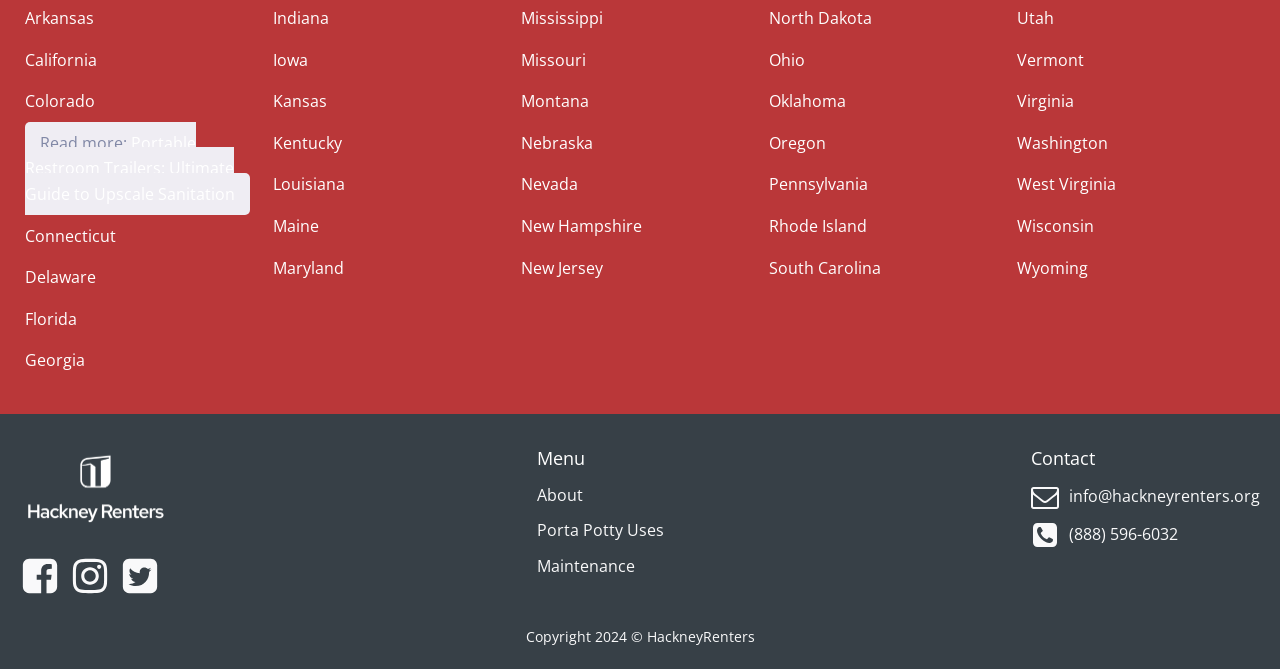How many social media icons are there on this webpage?
Give a comprehensive and detailed explanation for the question.

I counted the number of SvgRoot elements with social media icons and found three: 'facebook-square', 'instagram', and 'twitter-square'.